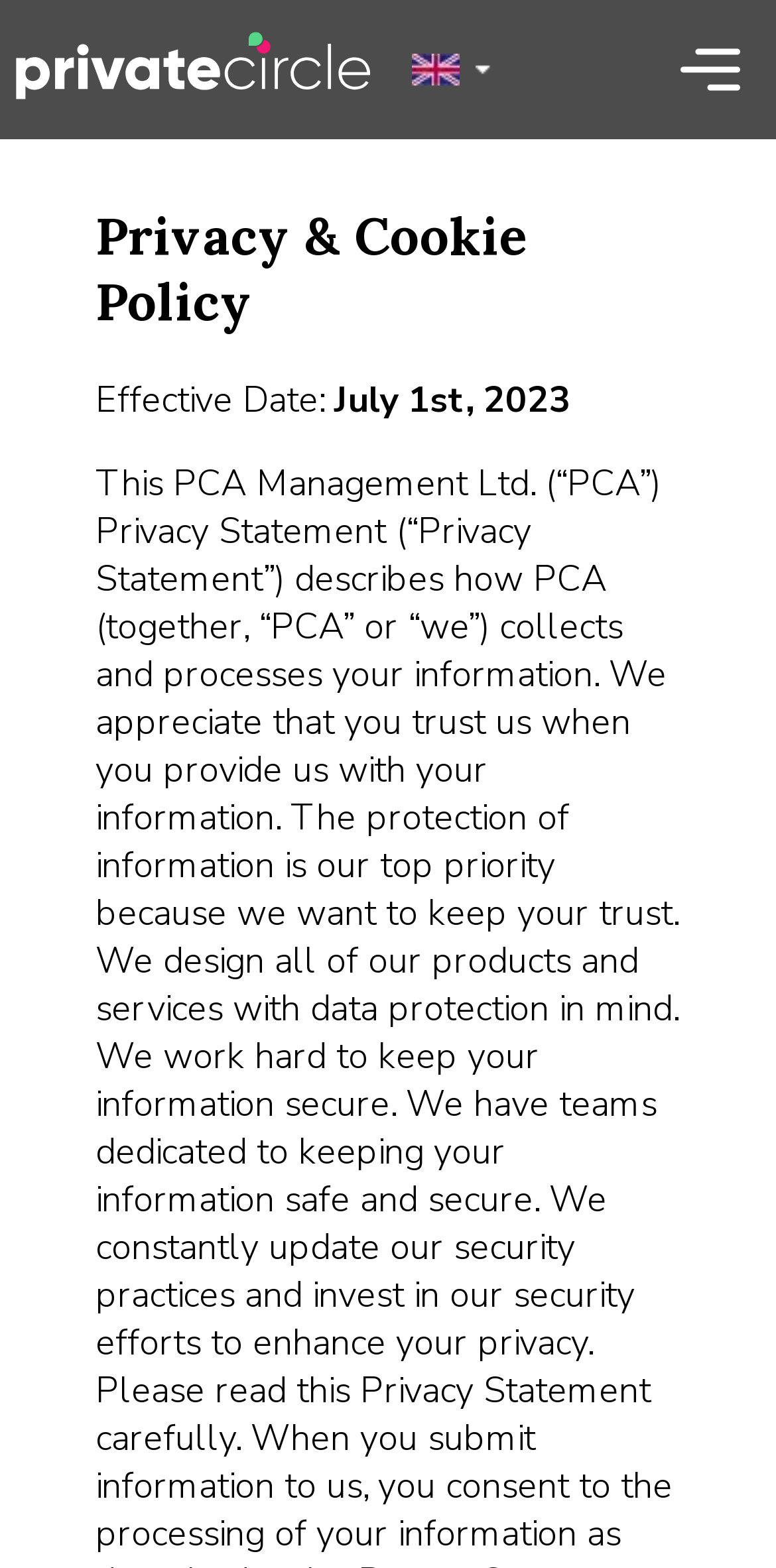What is the topic of the policy mentioned on the webpage?
Using the visual information, respond with a single word or phrase.

Privacy & Cookie